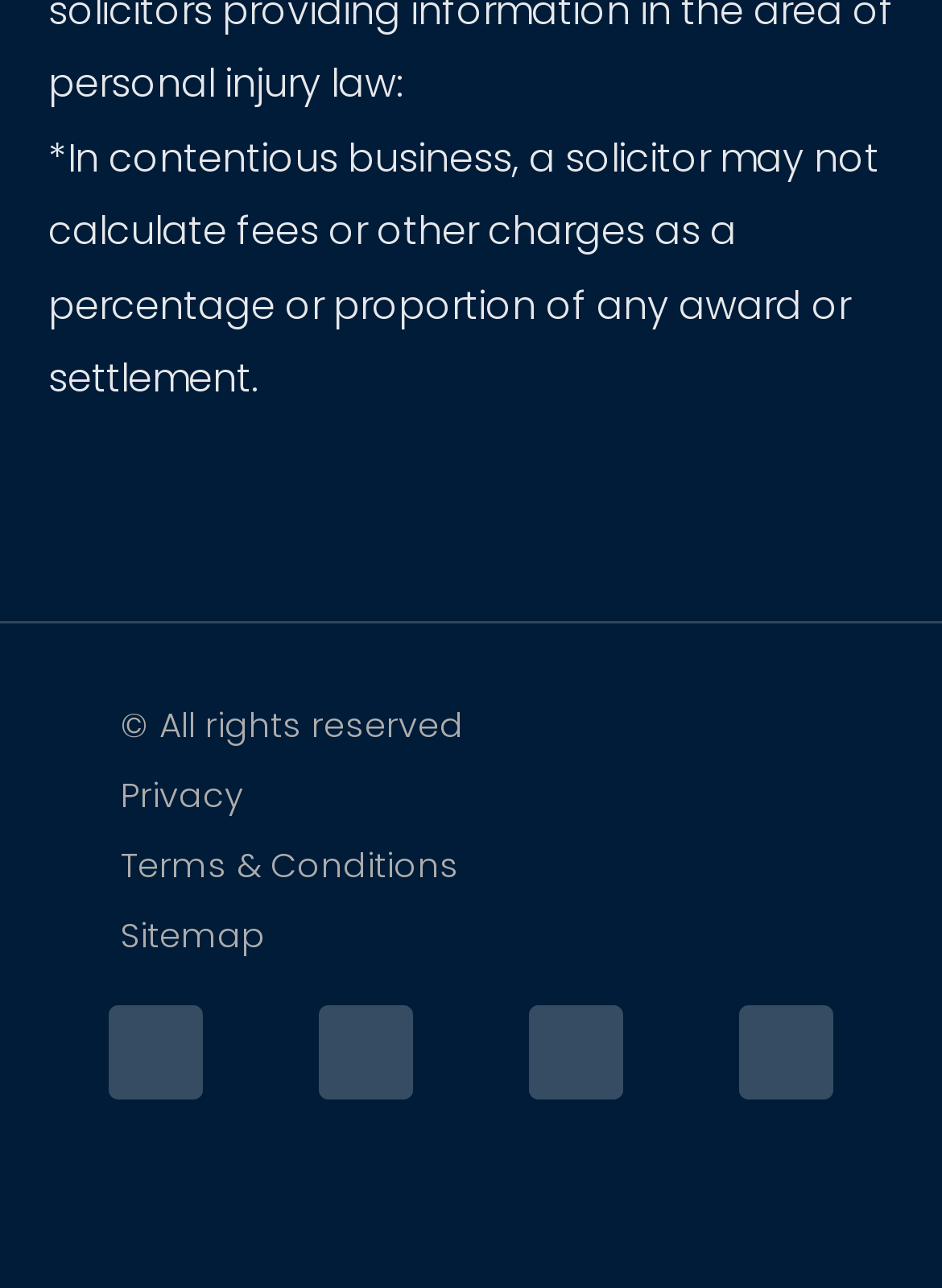From the screenshot, find the bounding box of the UI element matching this description: "Sitemap". Supply the bounding box coordinates in the form [left, top, right, bottom], each a float between 0 and 1.

[0.128, 0.708, 0.282, 0.746]